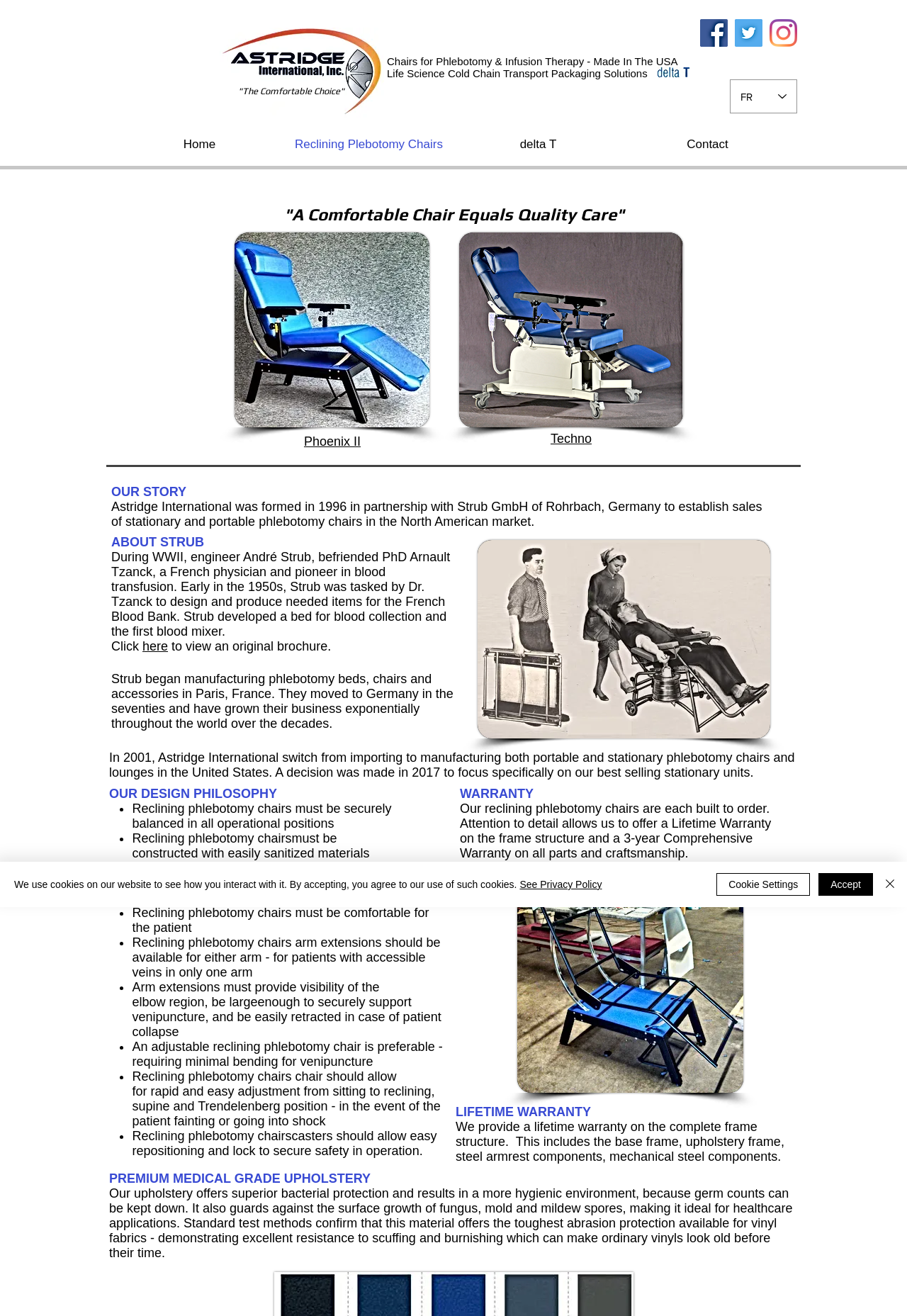Provide the bounding box coordinates of the section that needs to be clicked to accomplish the following instruction: "Click the Facebook link."

[0.772, 0.015, 0.802, 0.036]